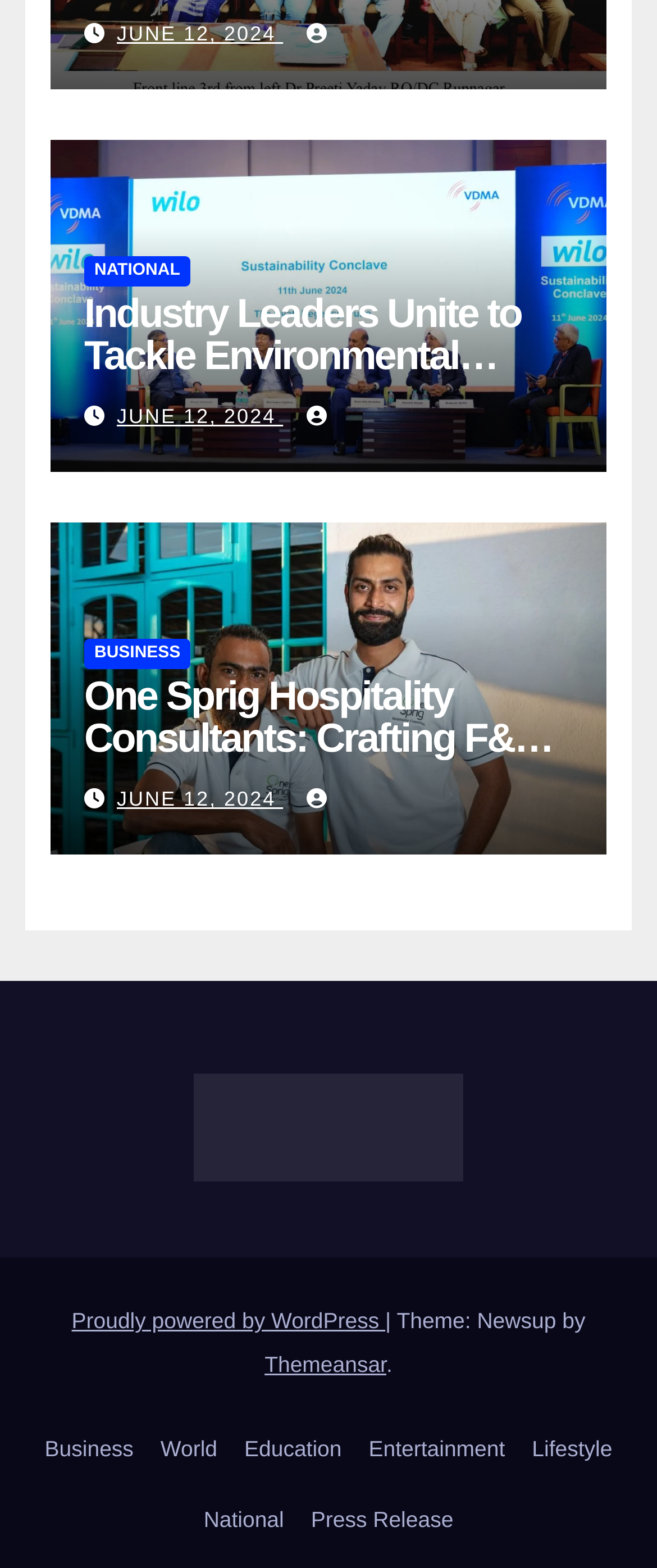Please give the bounding box coordinates of the area that should be clicked to fulfill the following instruction: "Click the Search button". The coordinates should be in the format of four float numbers from 0 to 1, i.e., [left, top, right, bottom].

None